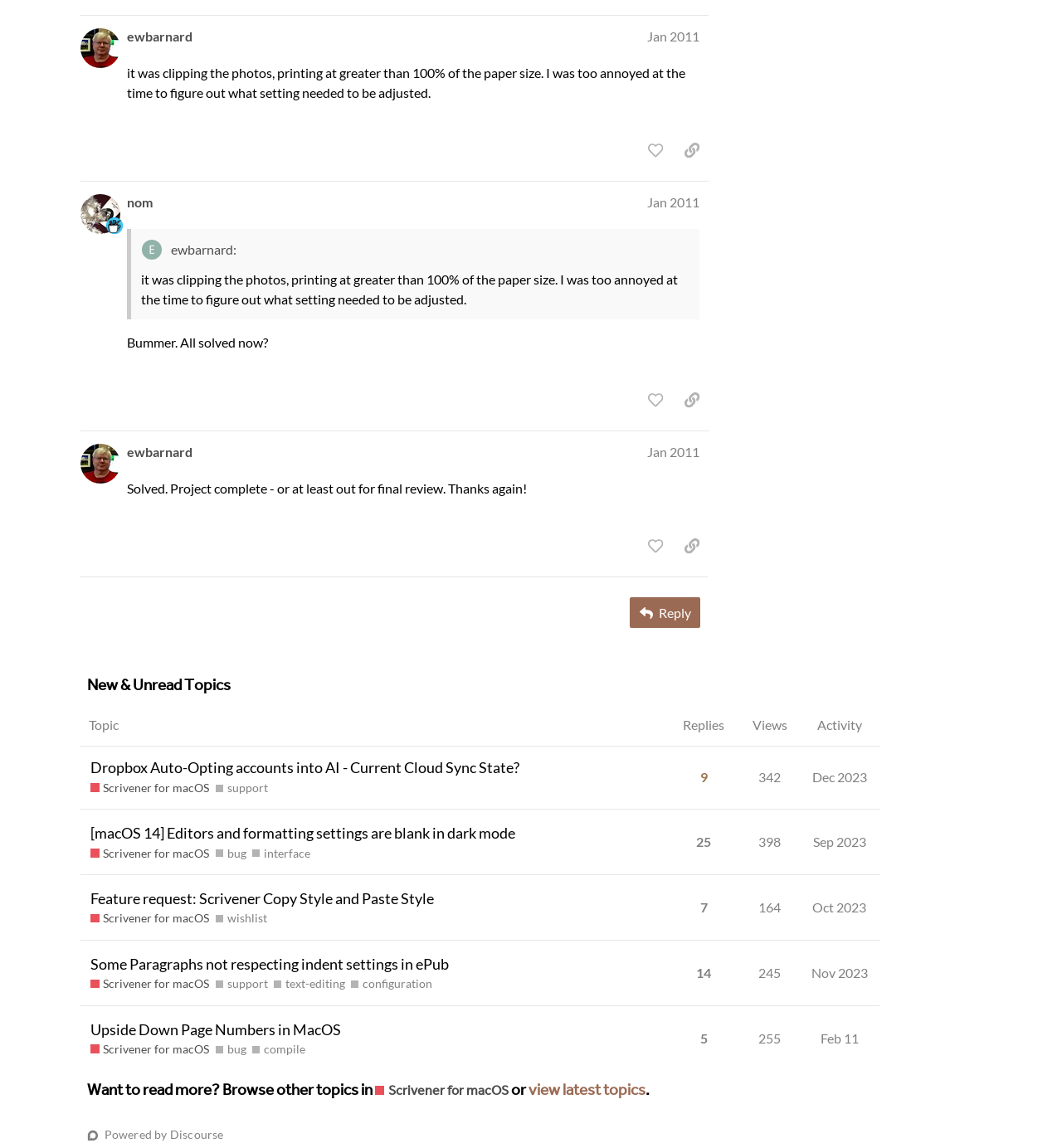What is the meaning of the 'Views' column in the 'New & Unread Topics' section?
Please give a detailed and thorough answer to the question, covering all relevant points.

The 'Views' column in the 'New & Unread Topics' section displays the number of times a particular topic has been viewed by users. This is evident from the column heading and the numerical values in the column, which suggest a count of views.